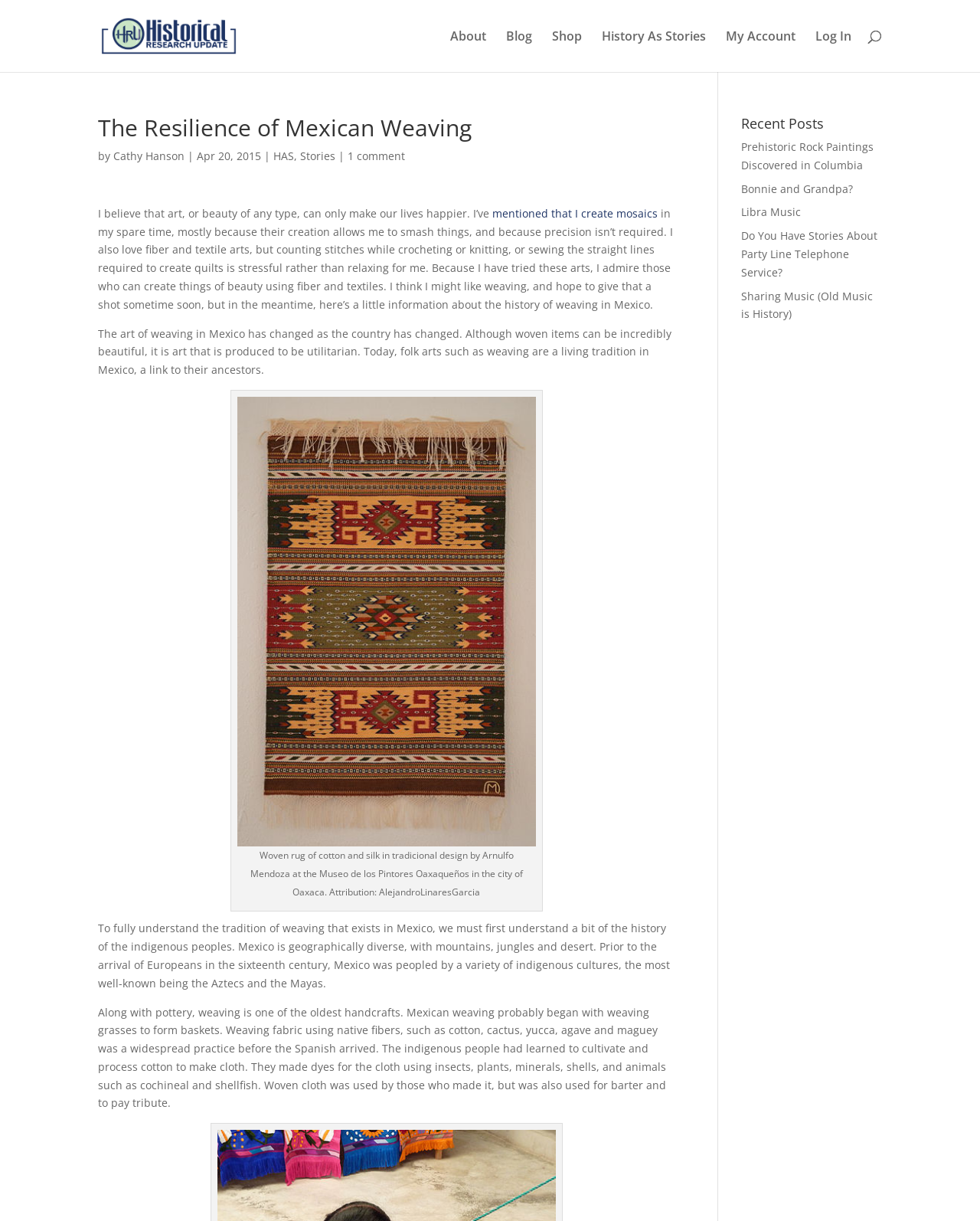Determine the bounding box coordinates of the UI element described below. Use the format (top-left x, top-left y, bottom-right x, bottom-right y) with floating point numbers between 0 and 1: Libra Music

[0.756, 0.168, 0.817, 0.18]